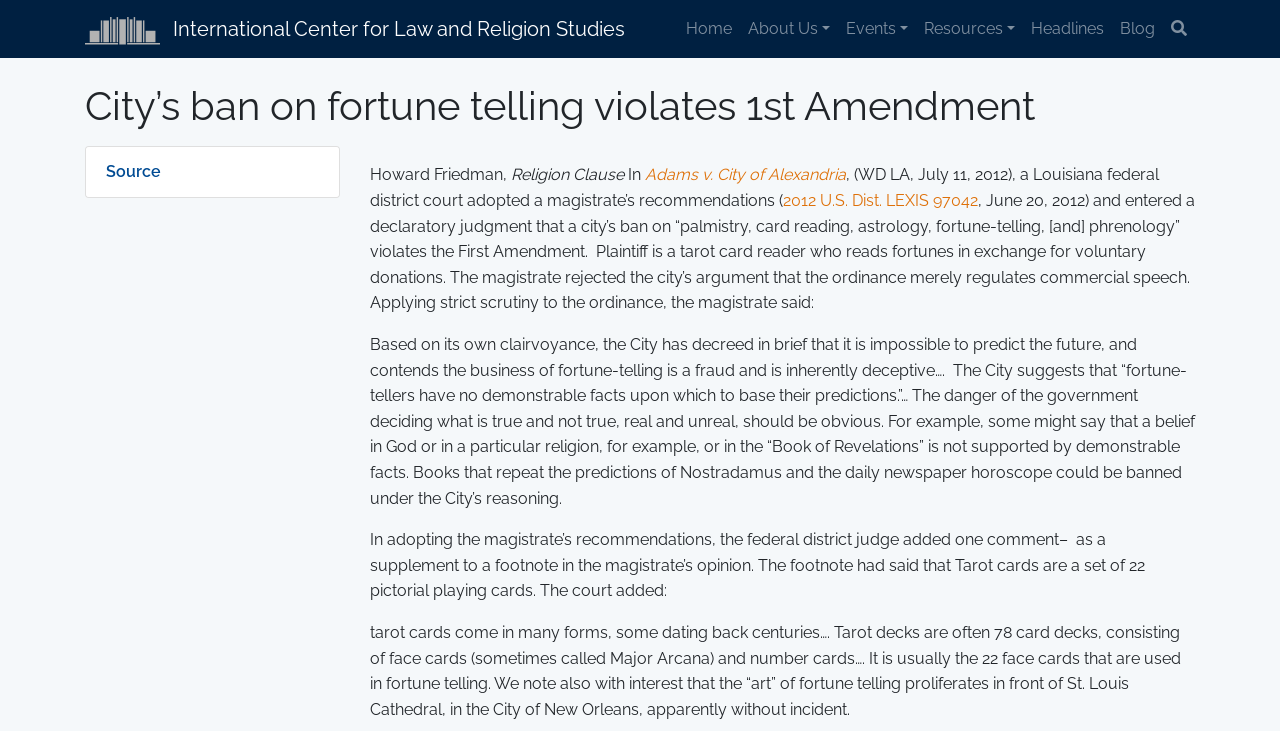Provide the bounding box coordinates for the UI element that is described by this text: "Events". The coordinates should be in the form of four float numbers between 0 and 1: [left, top, right, bottom].

[0.655, 0.011, 0.716, 0.068]